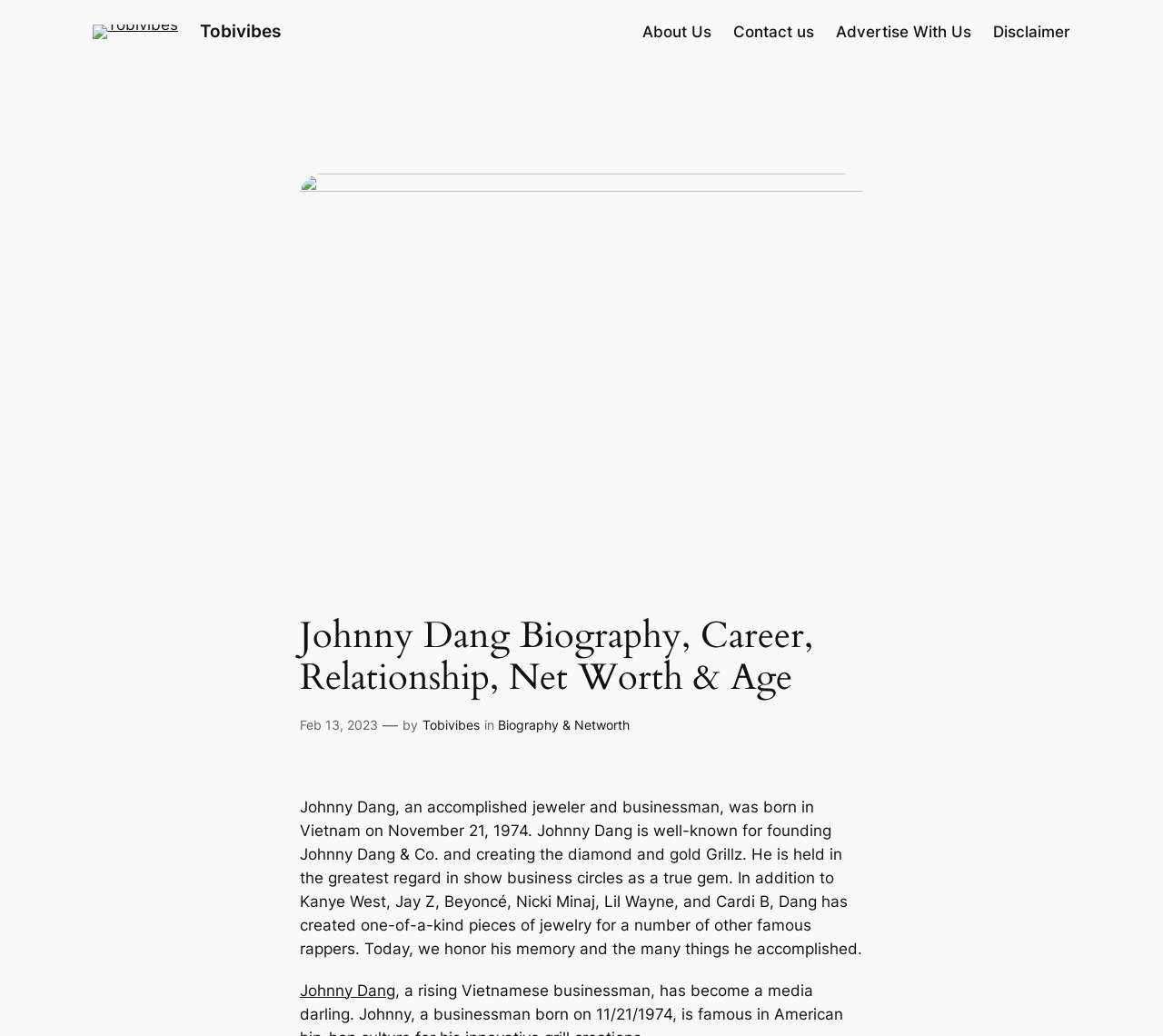Locate the bounding box coordinates of the element I should click to achieve the following instruction: "visit the page of Feb 13, 2023".

[0.258, 0.692, 0.325, 0.707]